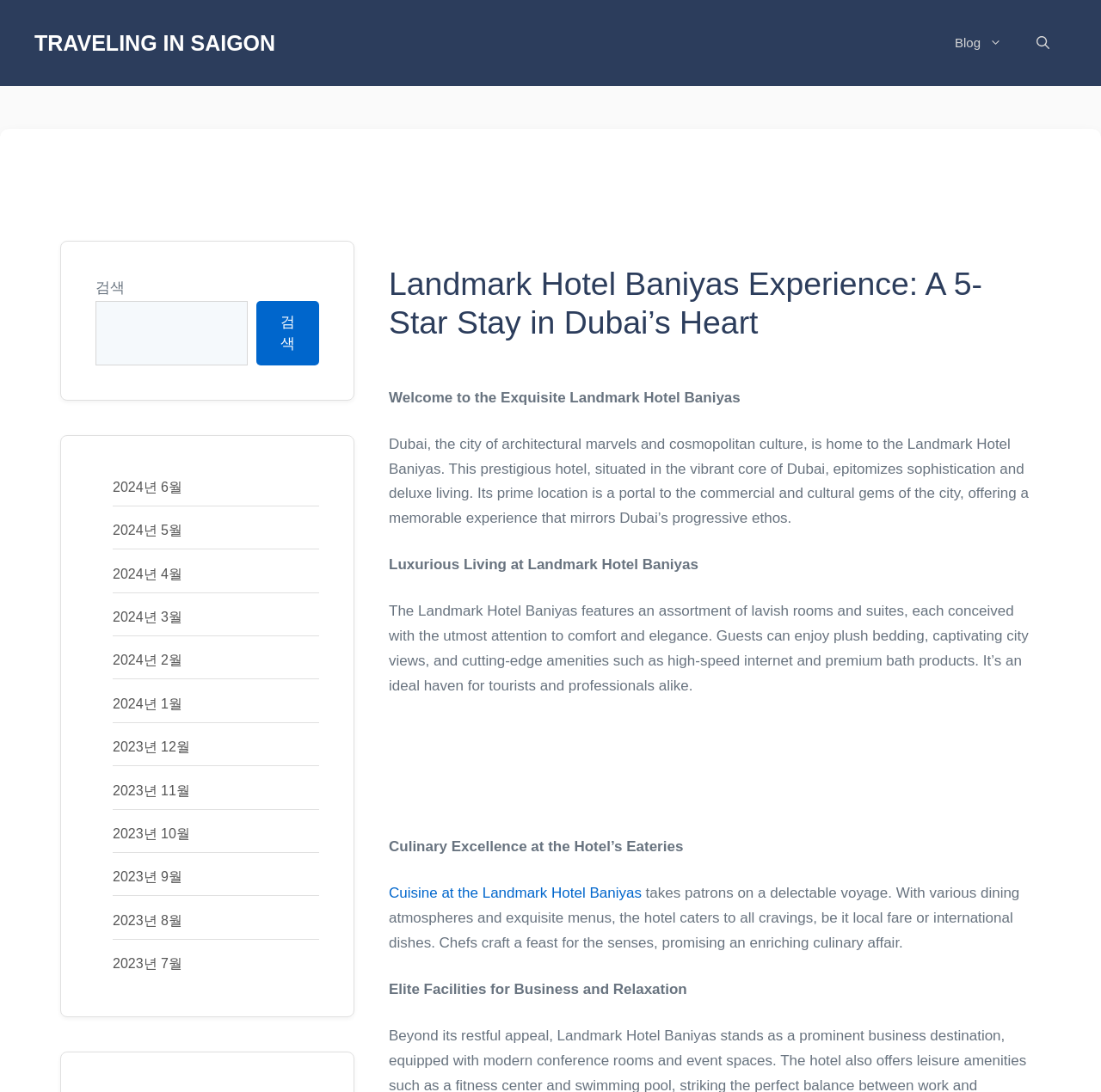Identify the bounding box for the UI element that is described as follows: "Traveling in Saigon".

[0.031, 0.028, 0.25, 0.05]